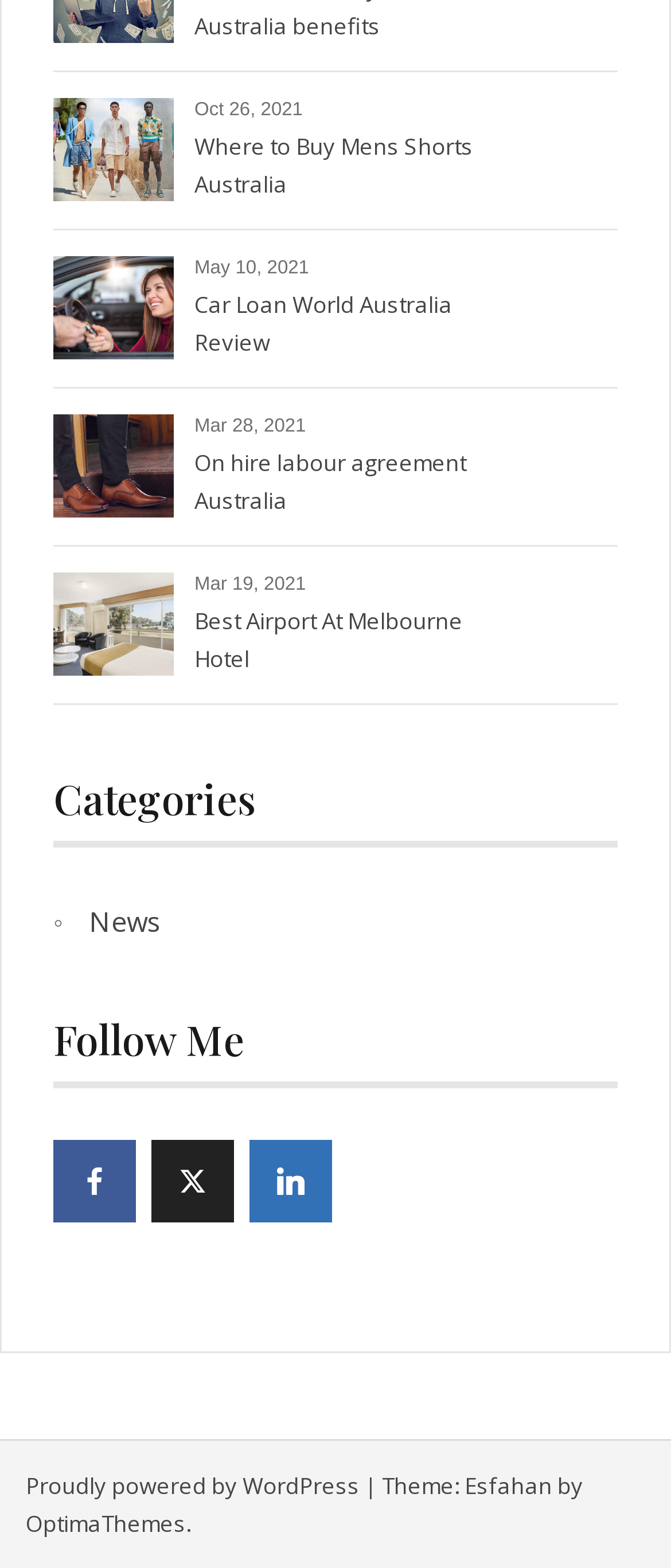Specify the bounding box coordinates of the area to click in order to execute this command: 'Visit BME Social Media'. The coordinates should consist of four float numbers ranging from 0 to 1, and should be formatted as [left, top, right, bottom].

None